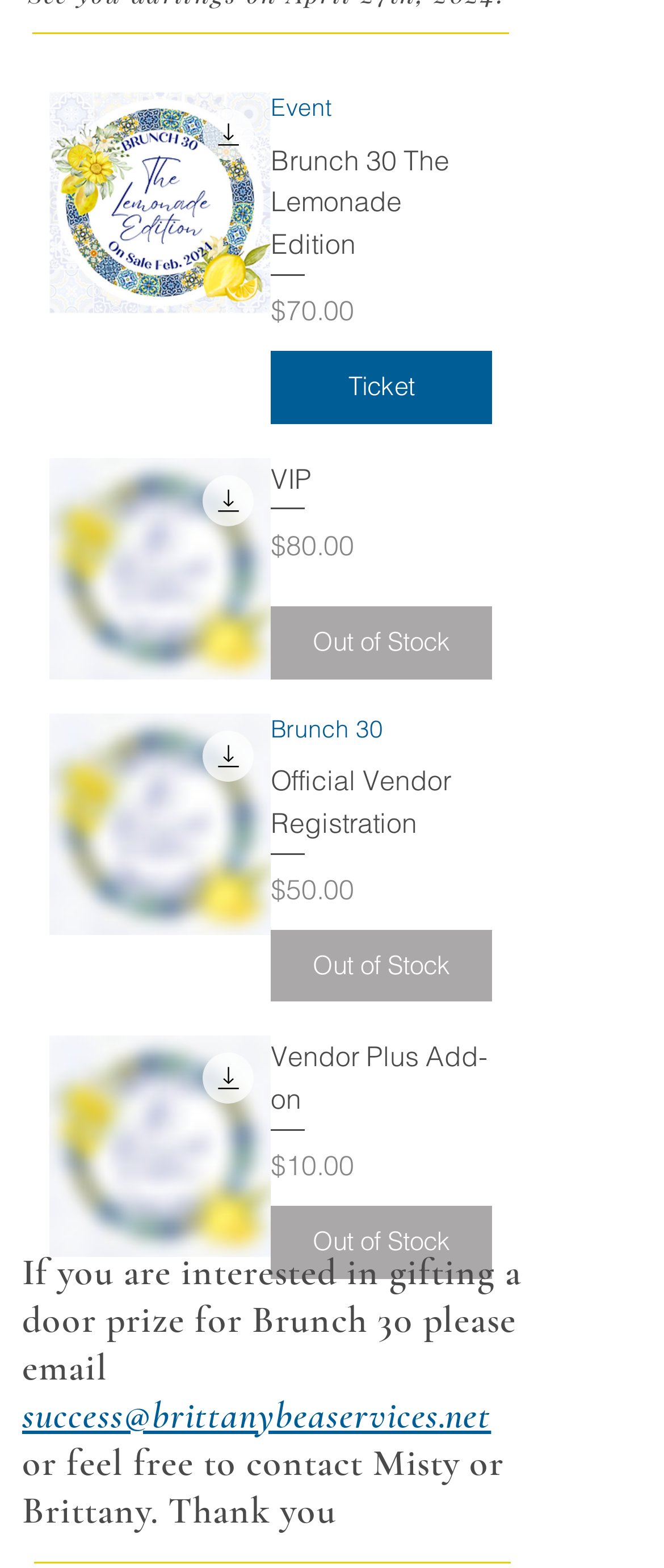What is the price of the VIP product?
Refer to the image and provide a thorough answer to the question.

The price of the VIP product can be found in the 'VIP gallery' section, where it is listed as 'VIP Price $80.00'.